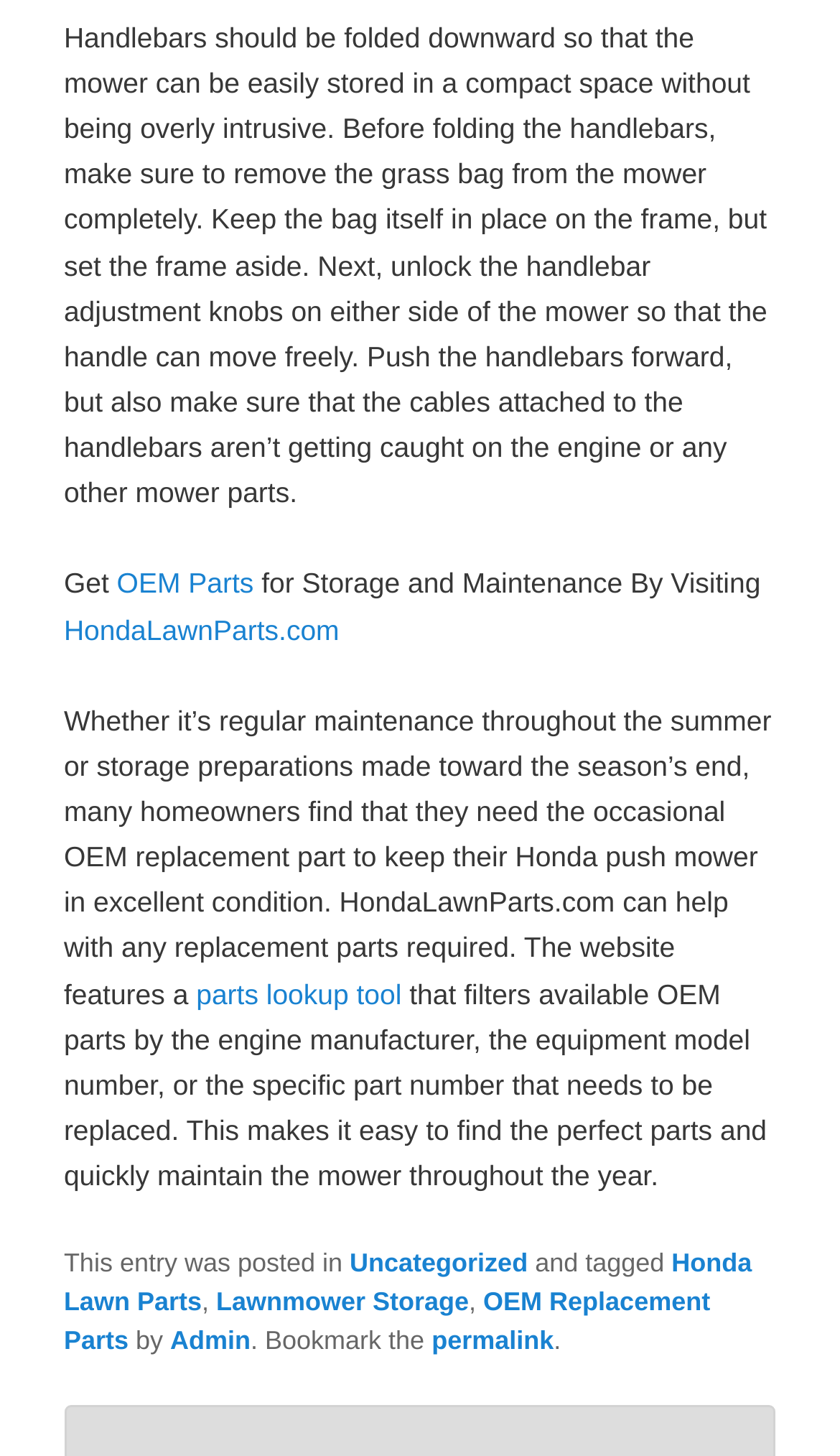What is the purpose of HondaLawnParts.com?
Respond with a short answer, either a single word or a phrase, based on the image.

Find OEM replacement parts